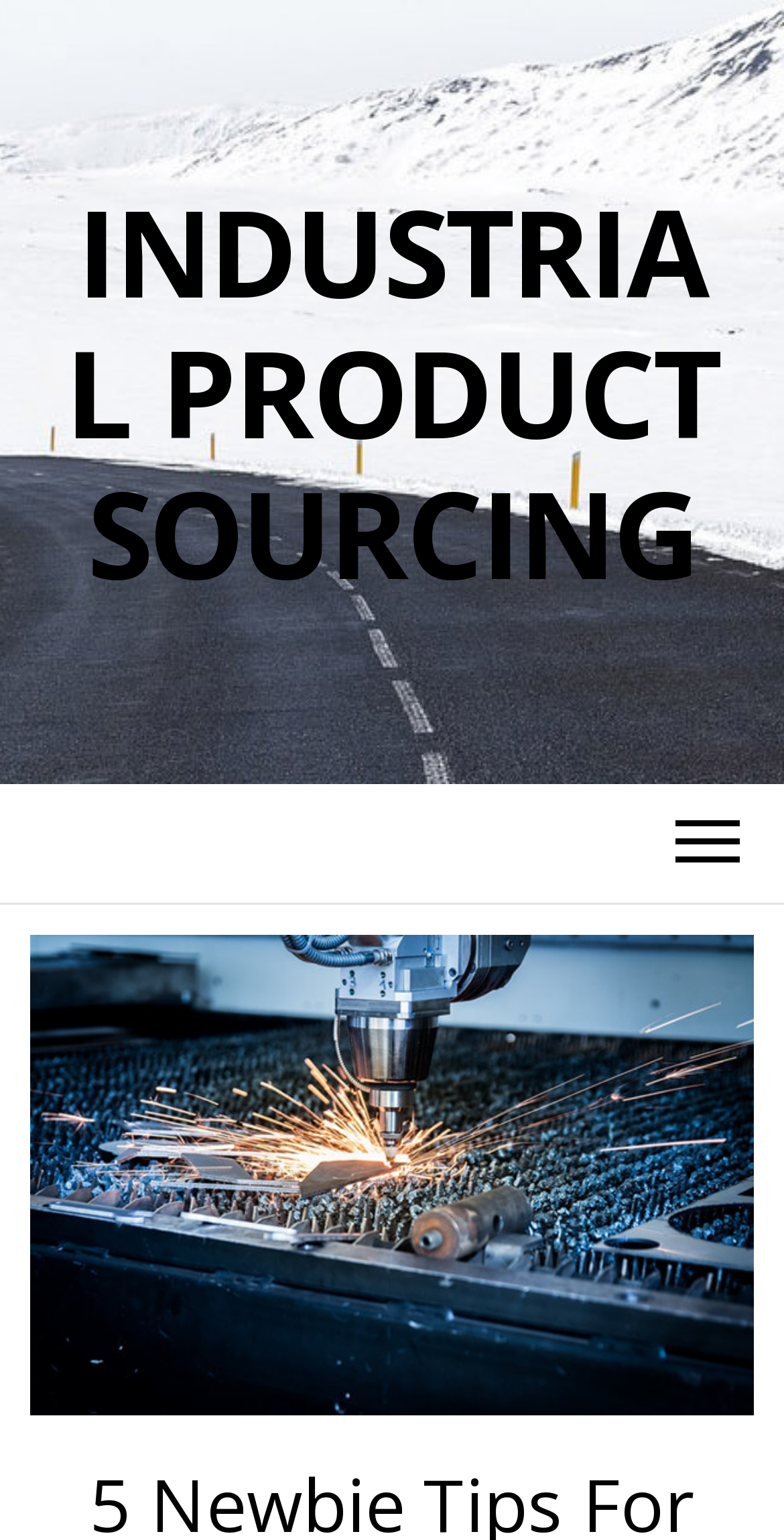Specify the bounding box coordinates (top-left x, top-left y, bottom-right x, bottom-right y) of the UI element in the screenshot that matches this description: Industrial Product Sourcing

[0.083, 0.11, 0.917, 0.399]